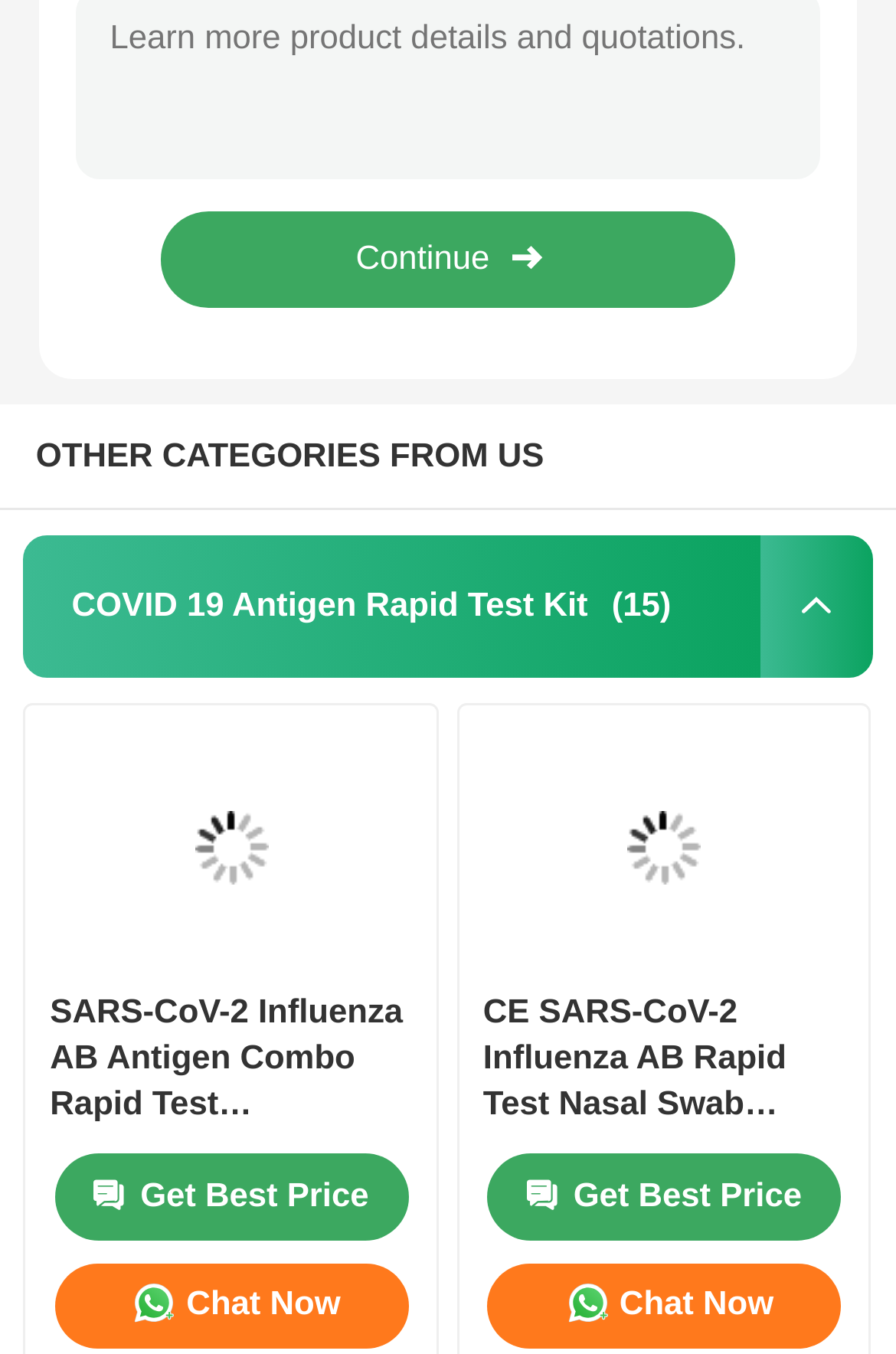Please specify the bounding box coordinates of the region to click in order to perform the following instruction: "Click the 'Continue' button".

[0.397, 0.179, 0.546, 0.206]